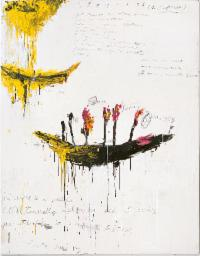Use a single word or phrase to answer this question: 
What colors are the flames depicted in?

red and pink